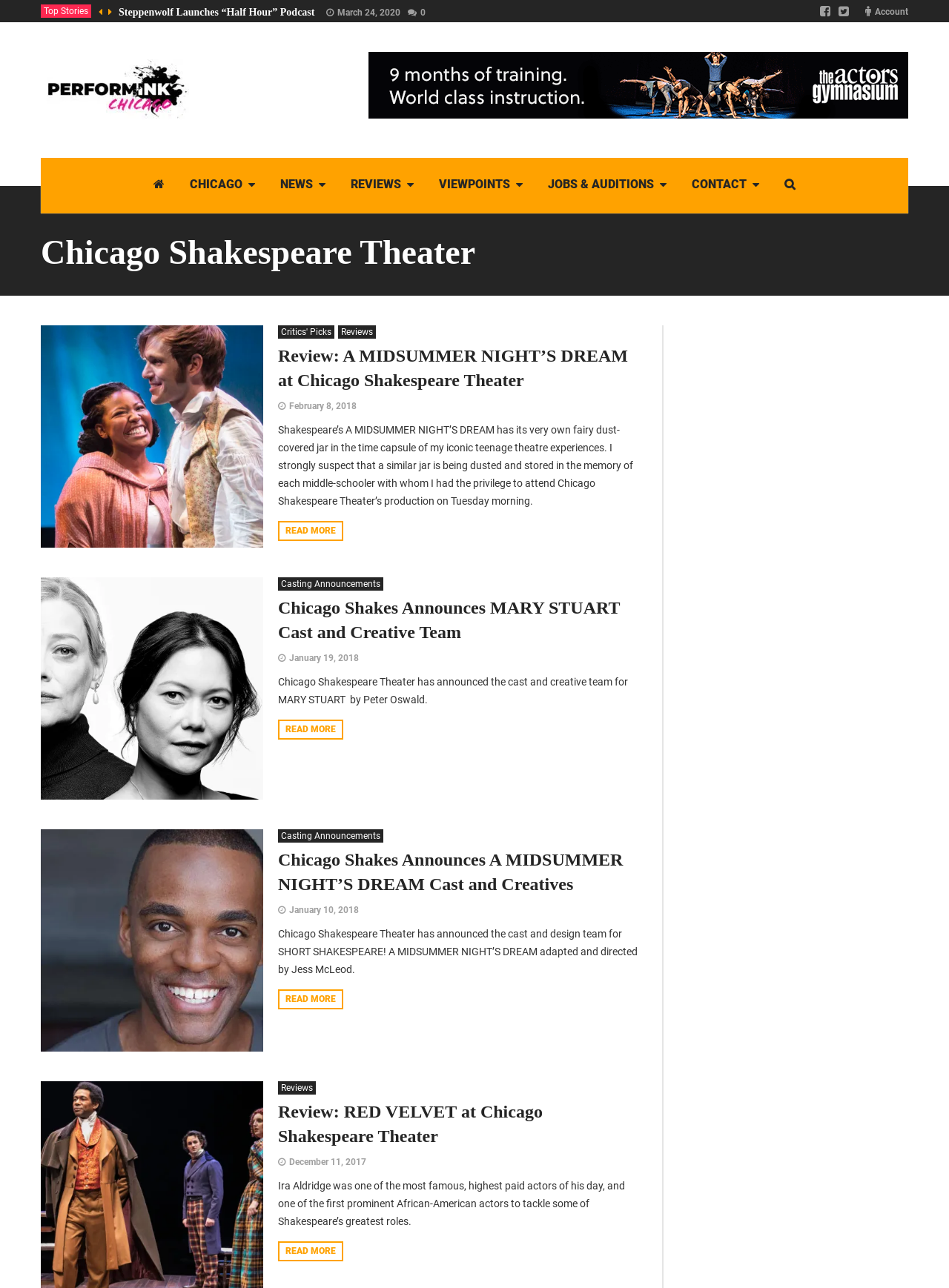Provide a single word or phrase answer to the question: 
What is the name of the theater mentioned in the articles?

Chicago Shakespeare Theater